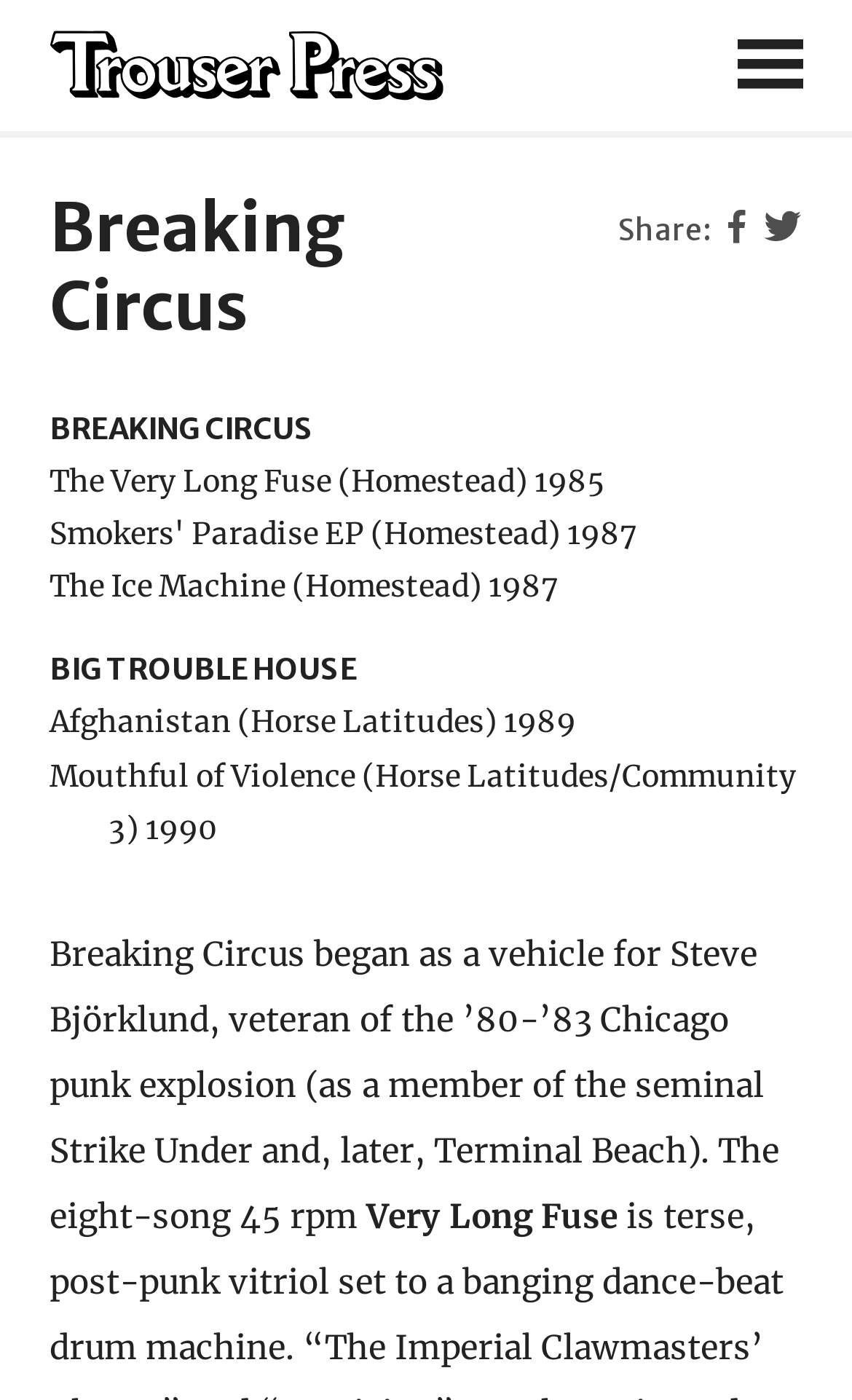Provide an in-depth caption for the webpage.

The webpage is about the band Breaking Circus, with the title "Breaking Circus | Trouser Press" at the top. Below the title, there is a link to "Trouser Press" accompanied by an image of the same name. 

On the left side of the page, there is a header section that spans almost the entire width of the page. Within this section, the band's name "Breaking Circus" is displayed prominently. 

Below the header, there are several lines of text that list the band's discography, including "The Very Long Fuse (Homestead) 1985", "The Ice Machine (Homestead) 1987", "BIG TROUBLE HOUSE", "Afghanistan (Horse Latitudes) 1989", and "Mouthful of Violence (Horse Latitudes/Community 3) 1990". 

To the right of the discography list, there is a block of text that provides a brief description of the band. The text explains that Breaking Circus began as a vehicle for Steve Björklund, a veteran of the 1980-1983 Chicago punk explosion, and mentions his involvement with the bands Strike Under and Terminal Beach. The text also mentions that the band released an eight-song 45 rpm record. 

At the very bottom of the page, there is a small section with the text "Very Long Fuse", which appears to be a reference to one of the band's albums.